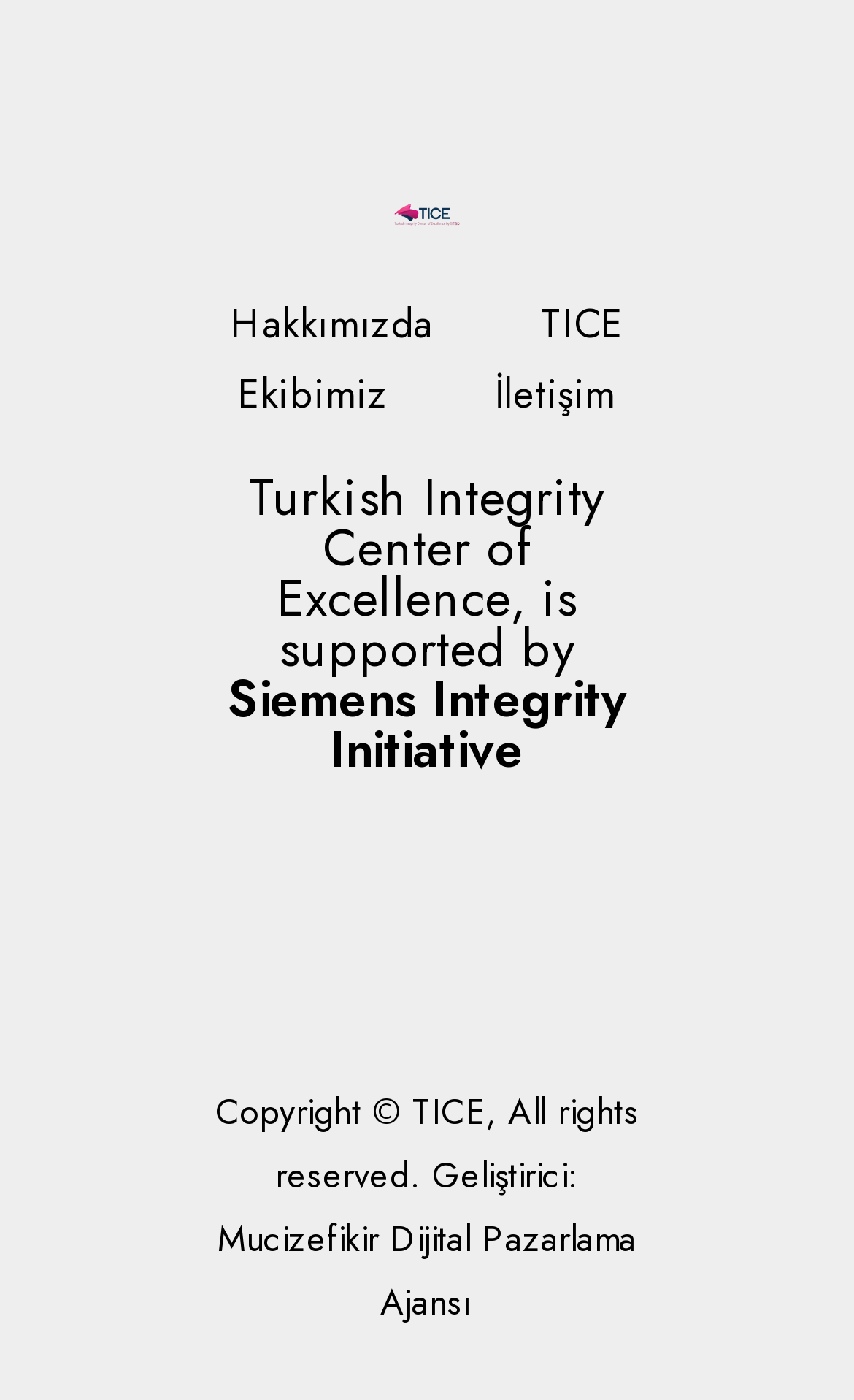Is there a link to a digital marketing agency?
Using the image, elaborate on the answer with as much detail as possible.

I searched for a link element that mentions a digital marketing agency. I found a link with the text 'Dijital Pazarlama Ajansı', which translates to 'Digital Marketing Agency'. This link is positioned at the bottom of the webpage, as indicated by its y1 and y2 coordinates.